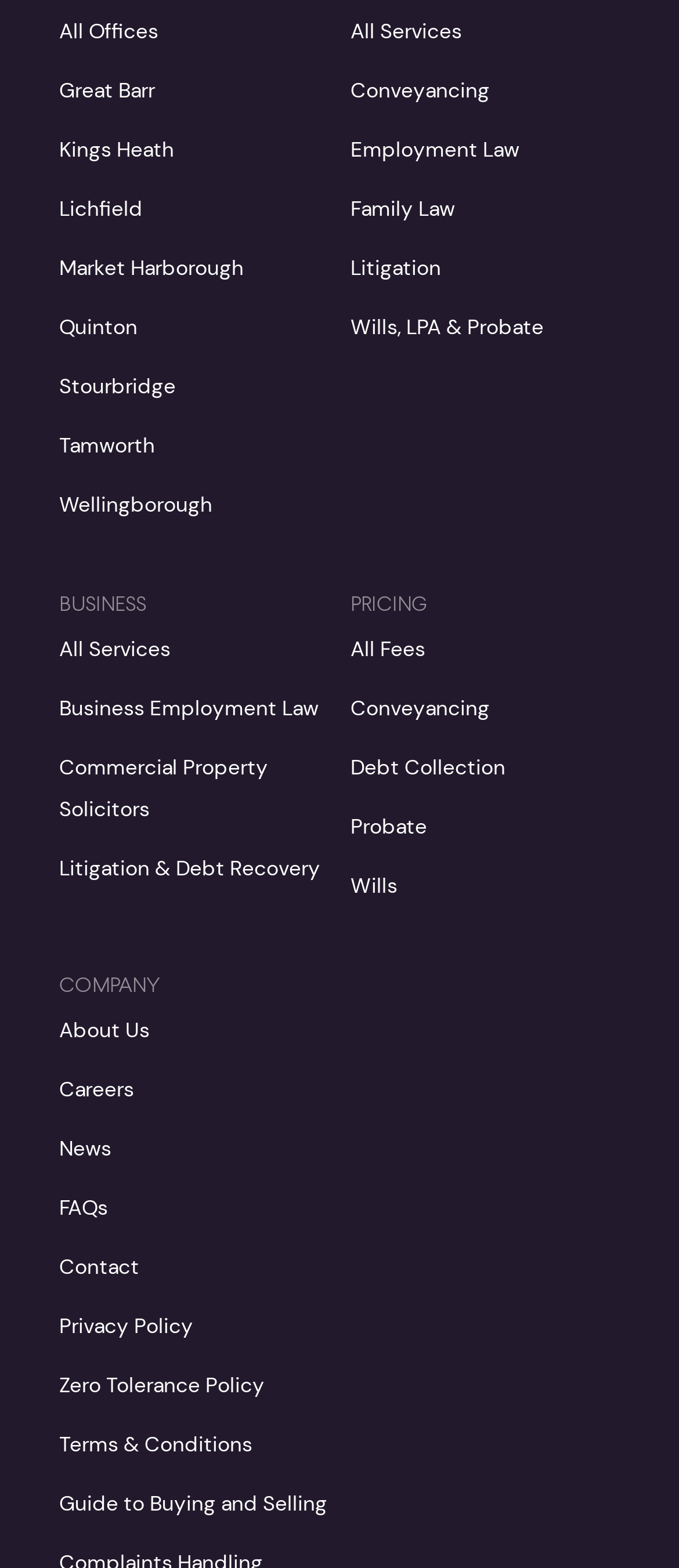Locate the bounding box coordinates of the area that needs to be clicked to fulfill the following instruction: "Read about Business Employment Law". The coordinates should be in the format of four float numbers between 0 and 1, namely [left, top, right, bottom].

[0.087, 0.442, 0.469, 0.46]